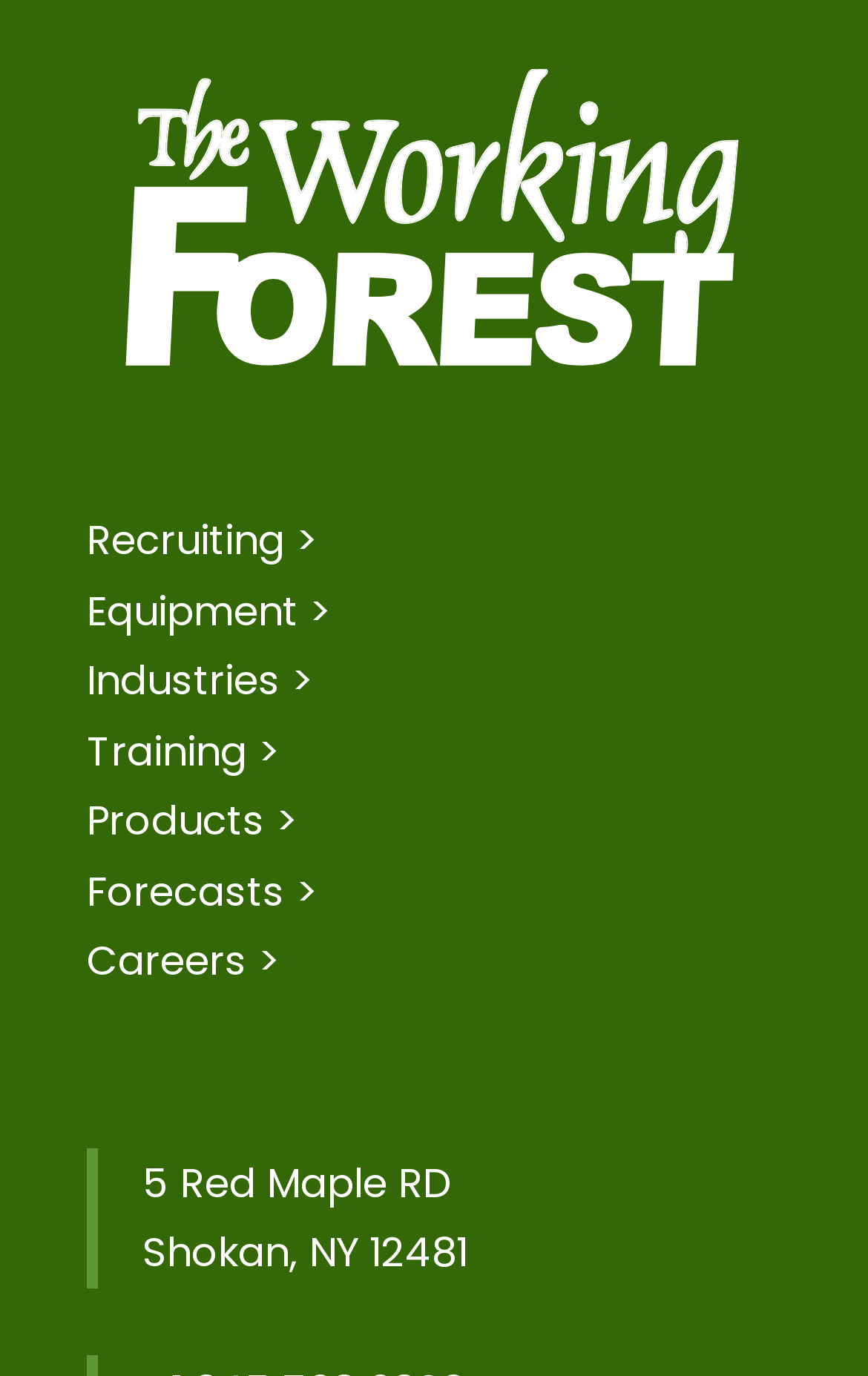What is the vertical position of the blockquote element?
Provide a detailed answer to the question, using the image to inform your response.

I compared the y1 and y2 coordinates of the blockquote element with those of the link elements. The y1 and y2 coordinates of the blockquote element are larger than those of the link elements, which means it appears below them vertically.